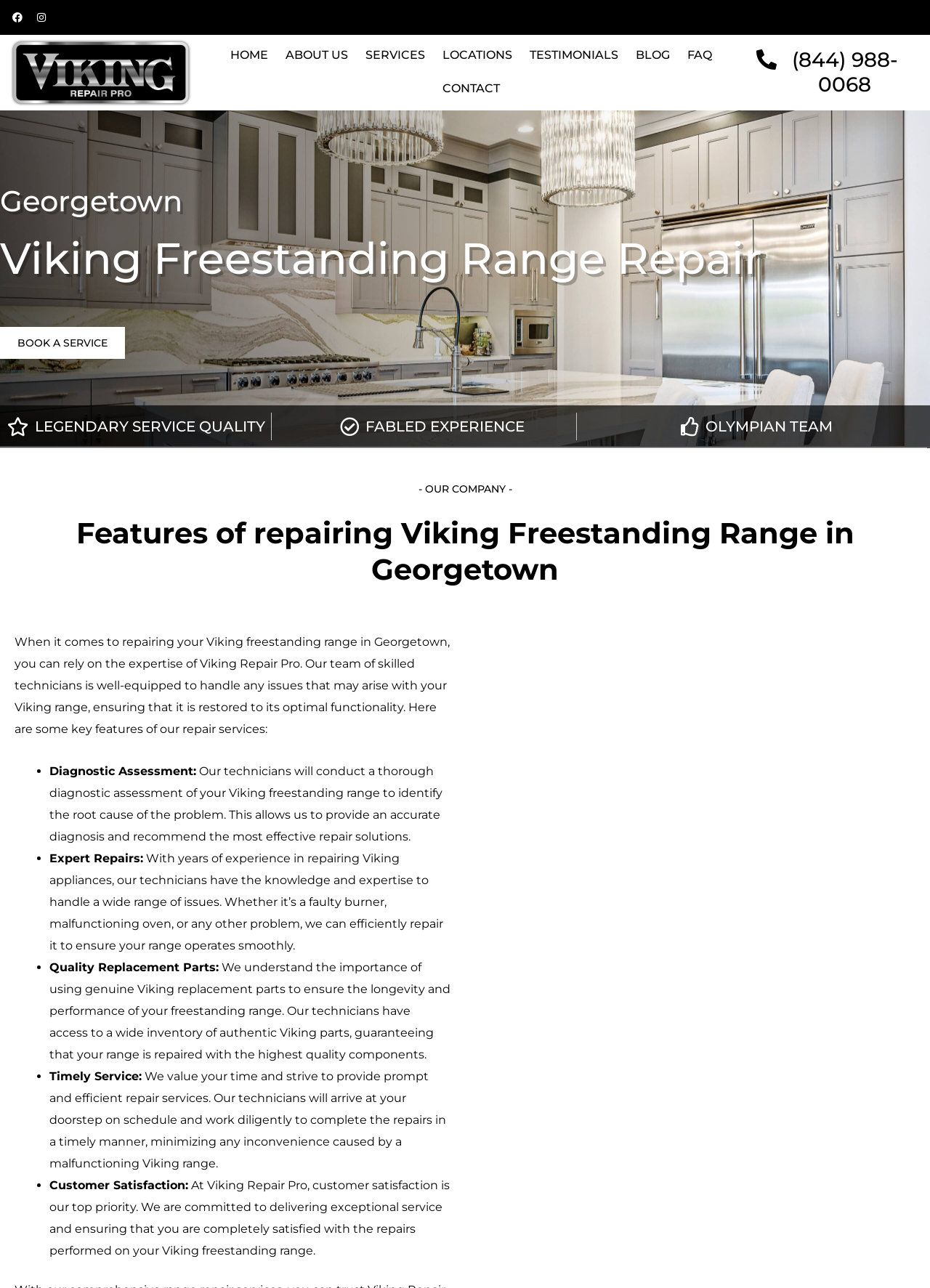Using the information from the screenshot, answer the following question thoroughly:
What is the purpose of the diagnostic assessment?

I found the answer by reading the text 'Our technicians will conduct a thorough diagnostic assessment of your Viking freestanding range to identify the root cause of the problem.' which explains the purpose of the diagnostic assessment.